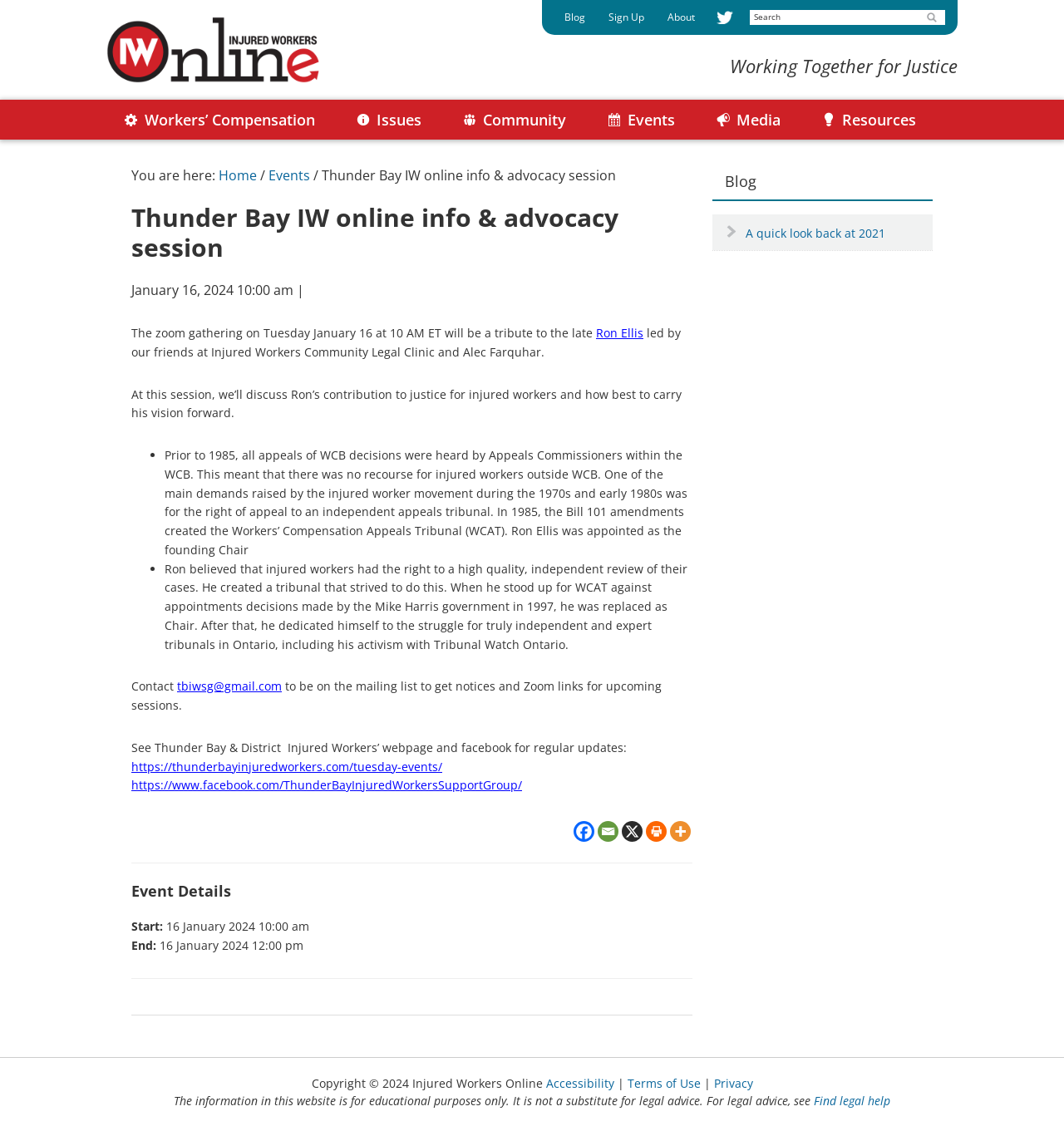Highlight the bounding box coordinates of the region I should click on to meet the following instruction: "Go to the blog".

[0.521, 0.0, 0.559, 0.031]